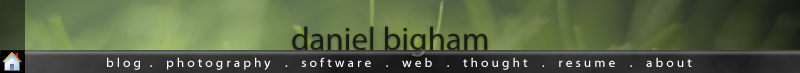Answer the question below with a single word or a brief phrase: 
How many navigation options are presented?

7